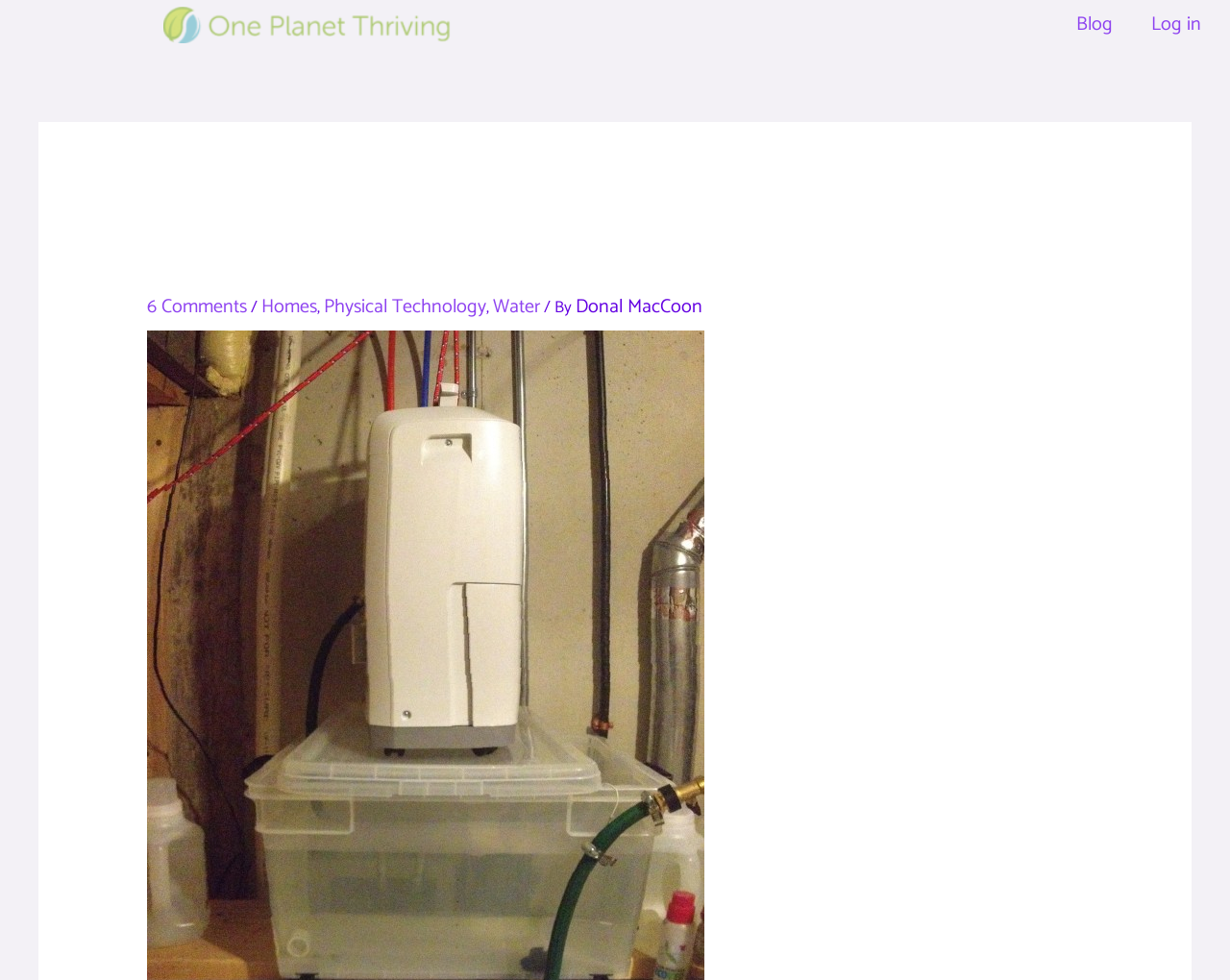What is the position of the 'Log in' link?
Utilize the information in the image to give a detailed answer to the question.

The position of the 'Log in' link can be determined by looking at its bounding box coordinates, which are [0.92, 0.003, 0.992, 0.048], indicating that it is located at the top right of the webpage.